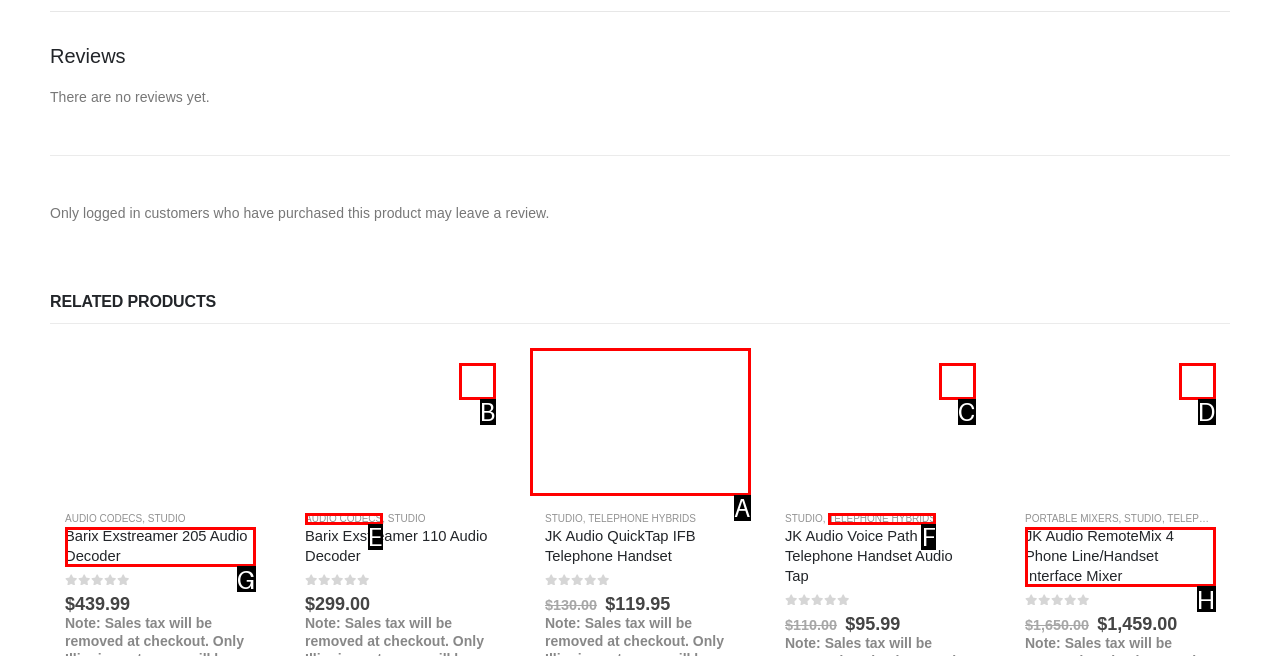Tell me which one HTML element best matches the description: Add to cart Answer with the option's letter from the given choices directly.

B